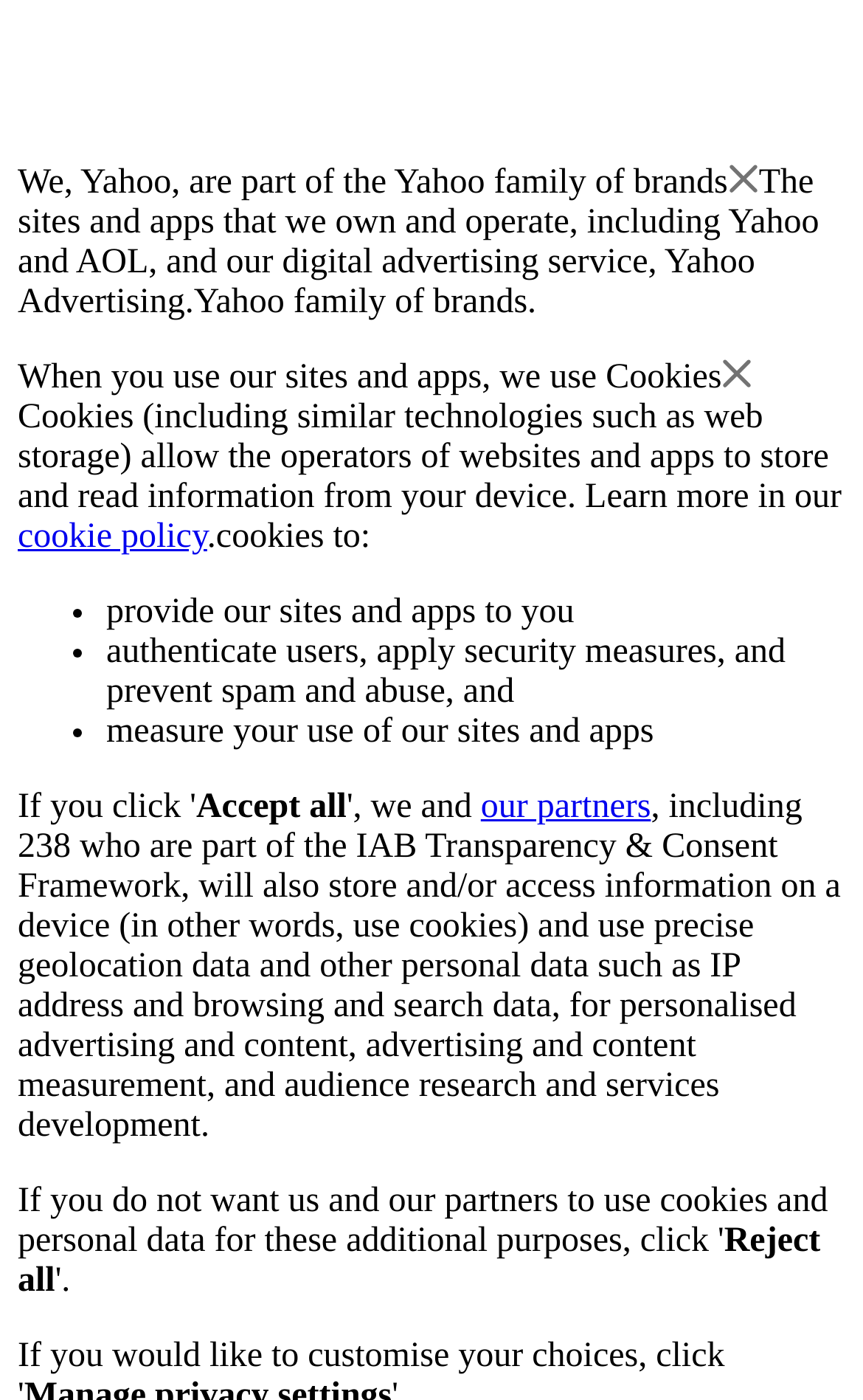Provide a short, one-word or phrase answer to the question below:
What do cookies allow operators to do?

Store and read information